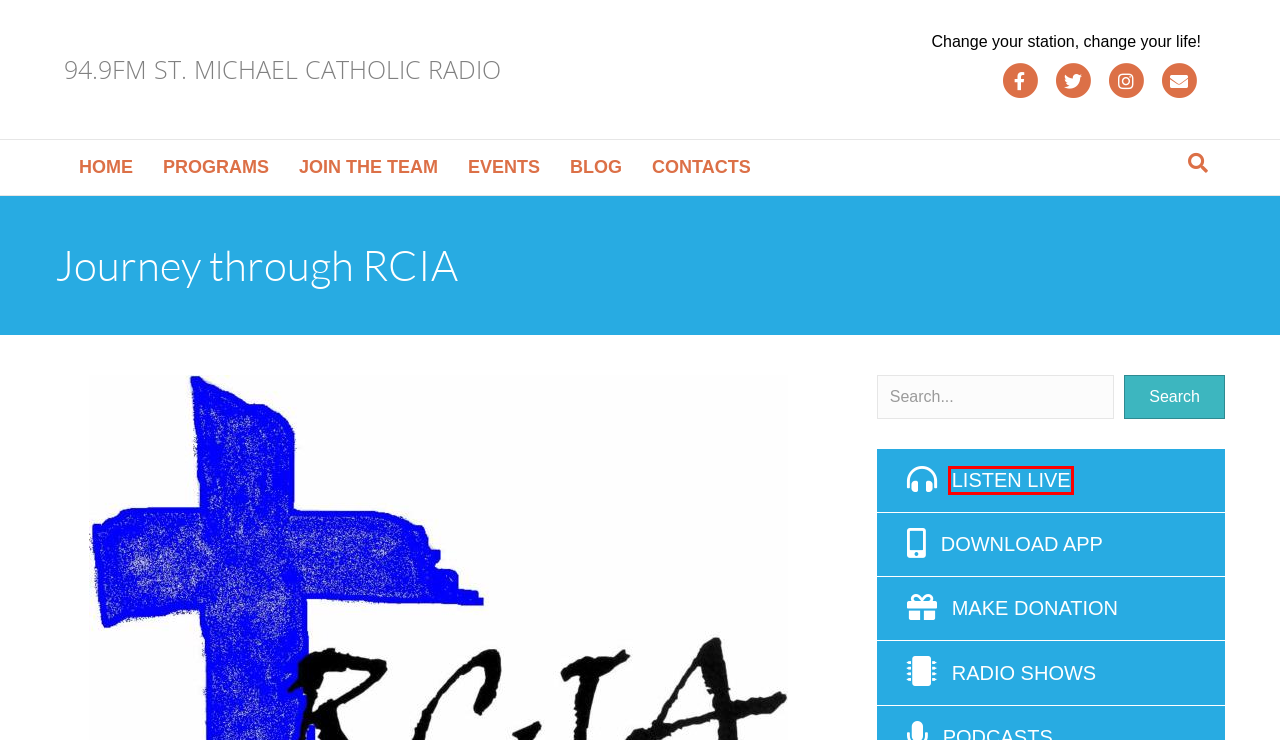Consider the screenshot of a webpage with a red bounding box and select the webpage description that best describes the new page that appears after clicking the element inside the red box. Here are the candidates:
A. Eucharistic Adoration - St Michael Catholic Radio
B. Programs - St Michael Catholic Radio
C. St Michael Radio: Online Stream - St Michael Catholic Radio
D. 94.9fm Home - St Michael Catholic Radio
E. RCIA Archives - St Michael Catholic Radio
F. Sacrament Archives - St Michael Catholic Radio
G. Post #10481 - St Michael Catholic Radio
H. Download Our App - St Michael Catholic Radio

C